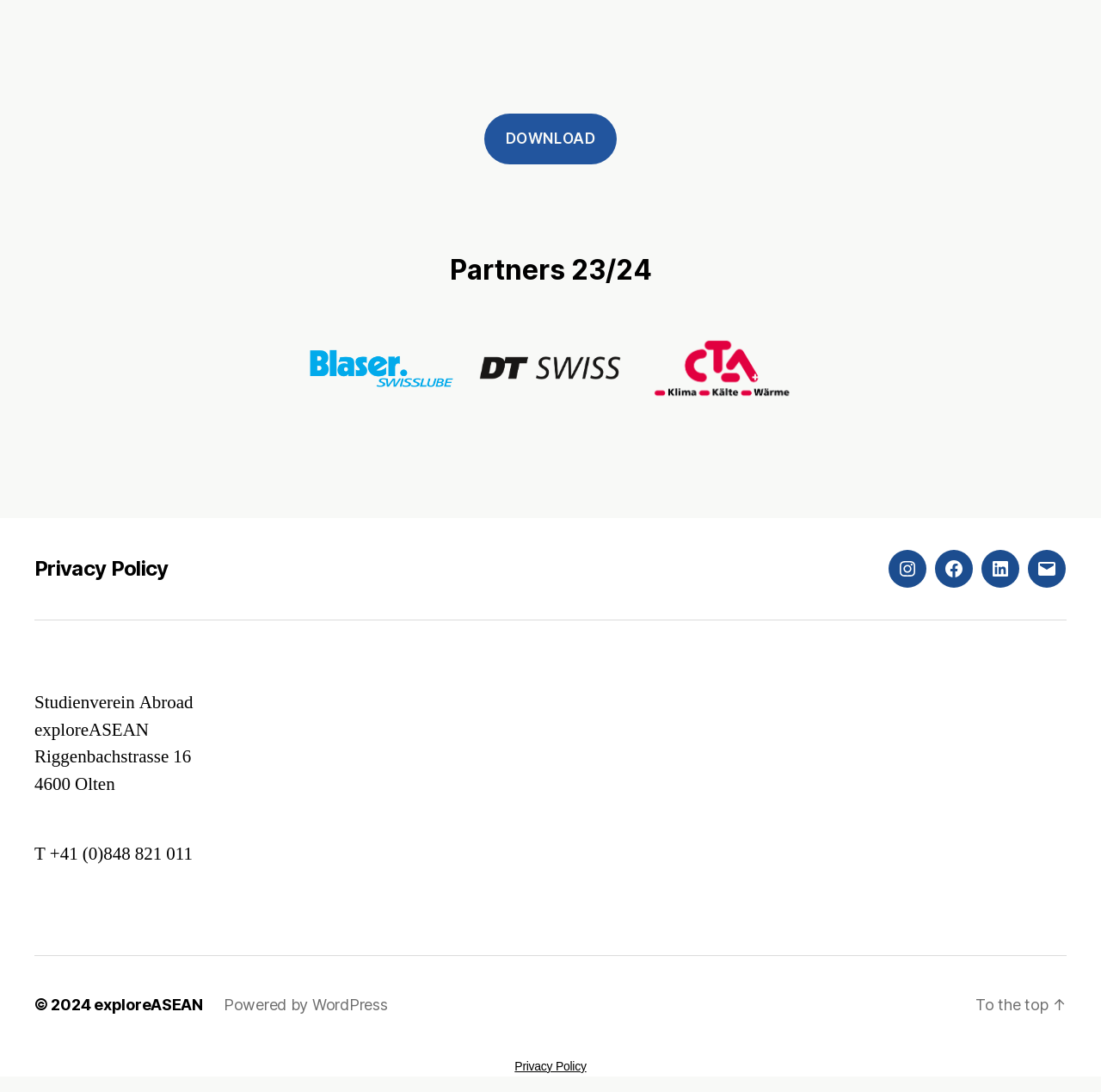Please specify the coordinates of the bounding box for the element that should be clicked to carry out this instruction: "download". The coordinates must be four float numbers between 0 and 1, formatted as [left, top, right, bottom].

[0.44, 0.104, 0.56, 0.151]